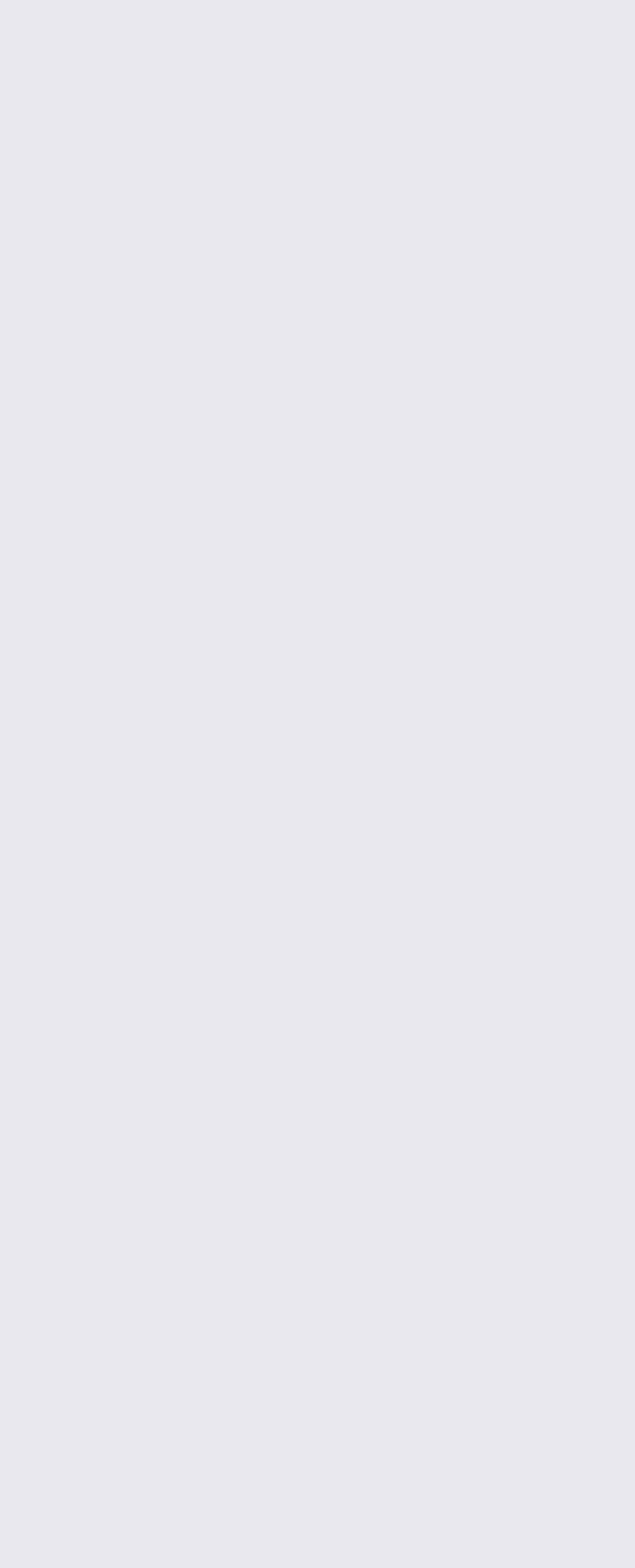Find the bounding box coordinates of the clickable element required to execute the following instruction: "Check out Grand Theft Auto V". Provide the coordinates as four float numbers between 0 and 1, i.e., [left, top, right, bottom].

None